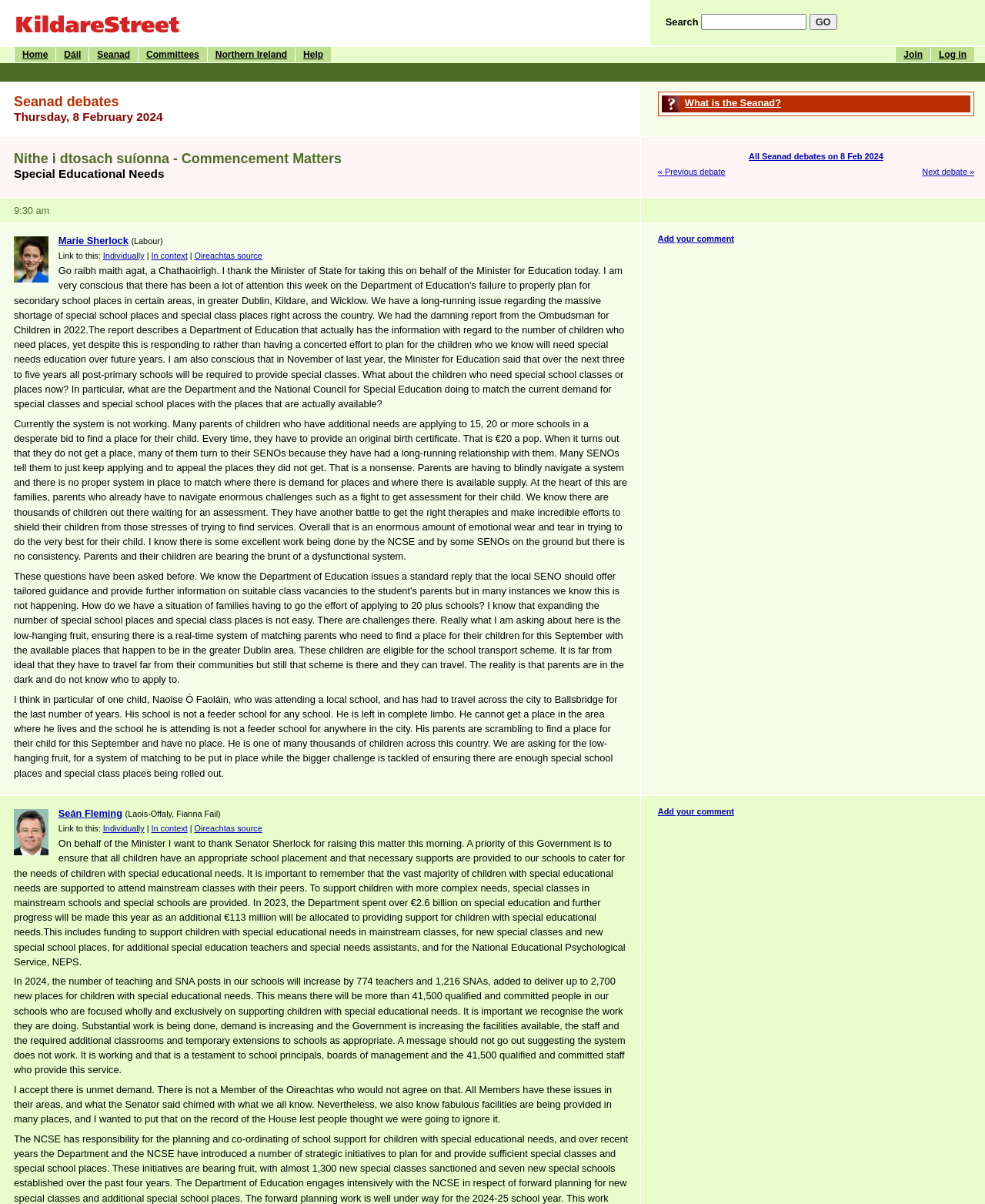What is the name of the child who has to travel across the city to Ballsbridge for school?
Based on the image, answer the question with as much detail as possible.

I determined the answer by reading the text 'I think in particular of one child, Naoise Ó Faoláin, who was attending a local school, and has had to travel across the city to Ballsbridge for the last number of years...' which is part of the debate.